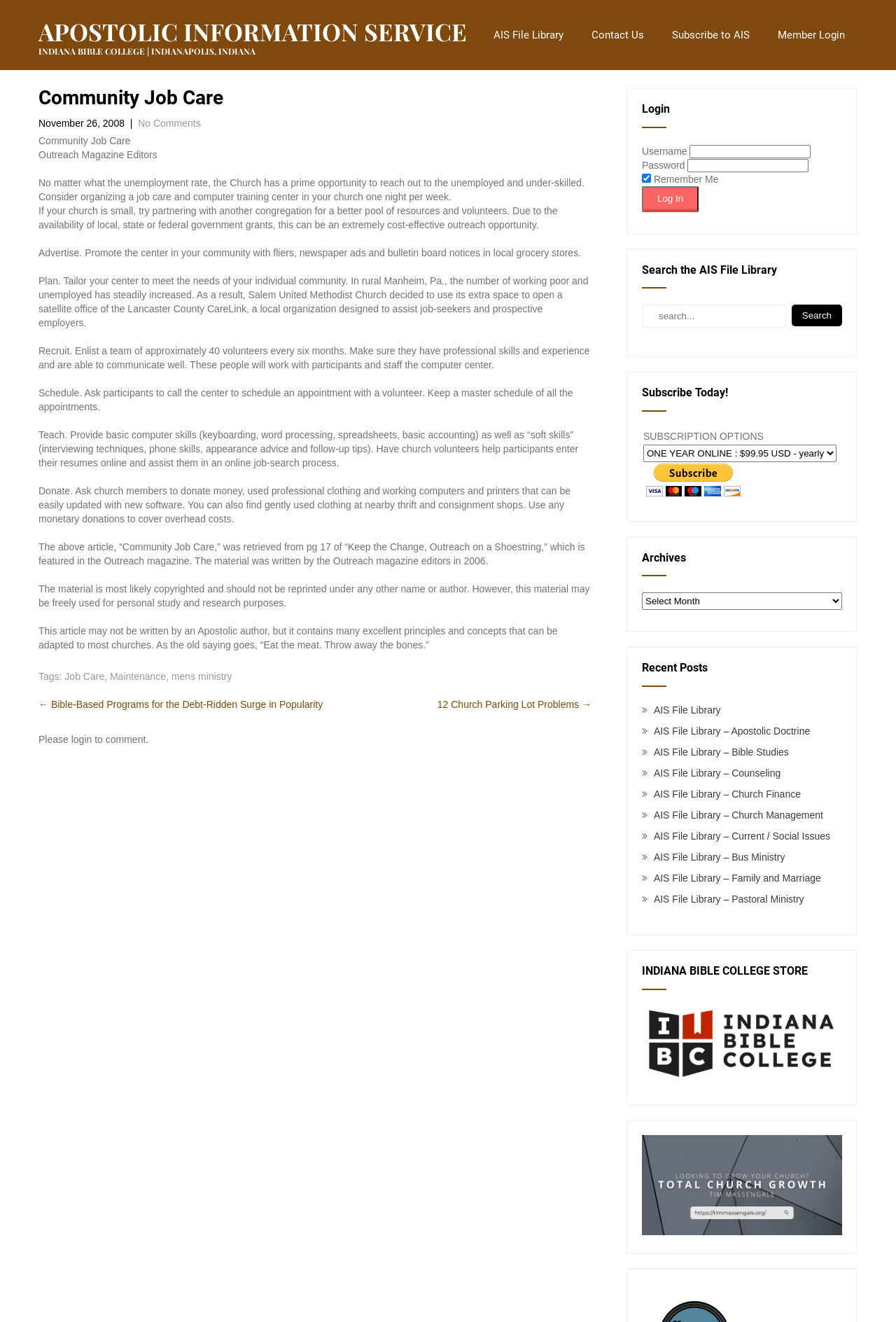Find the bounding box coordinates for the area that must be clicked to perform this action: "Read the 'Community Job Care' article".

[0.043, 0.102, 0.146, 0.111]